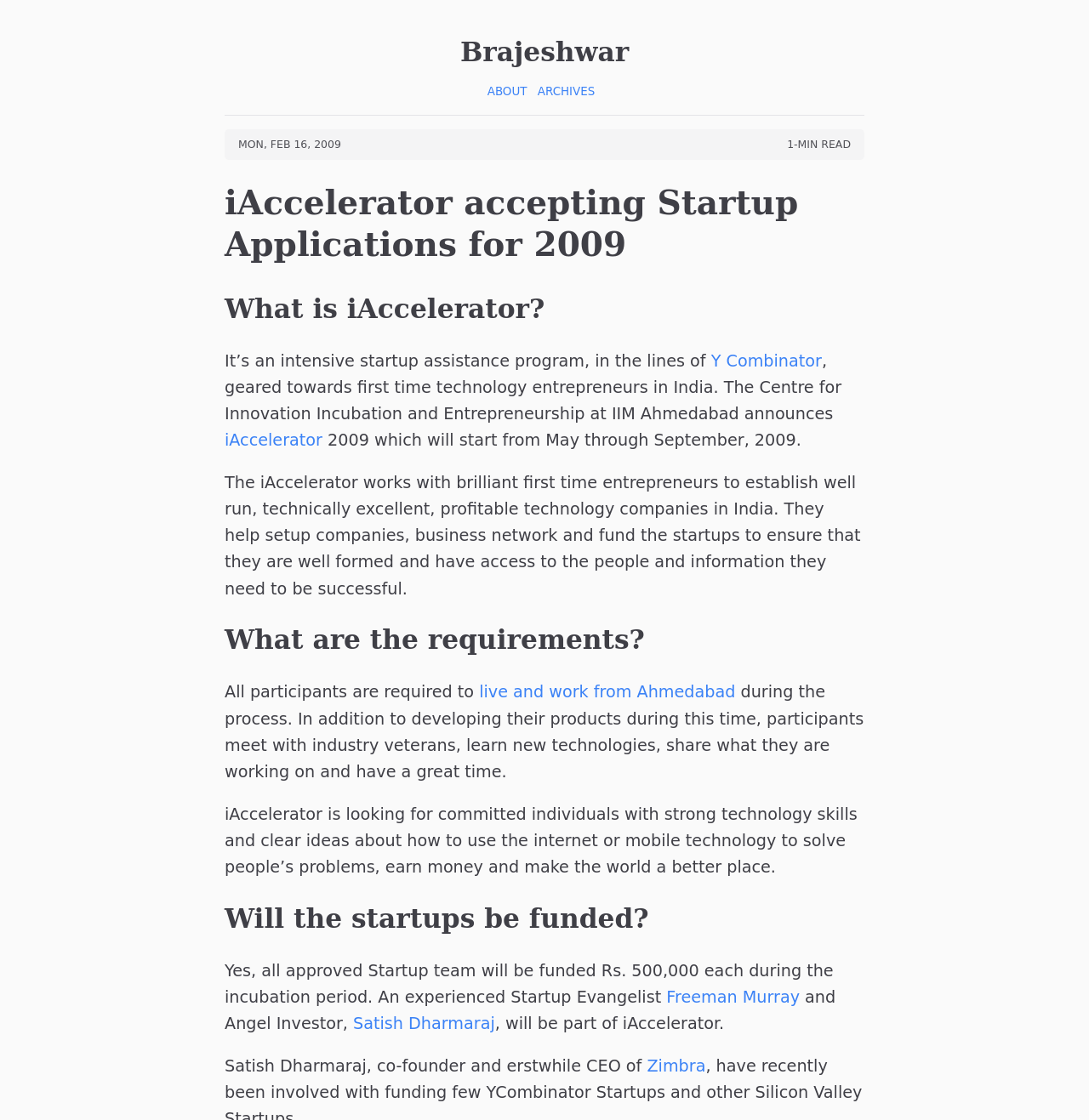What is the duration of iAccelerator?
Answer with a single word or short phrase according to what you see in the image.

May to September 2009